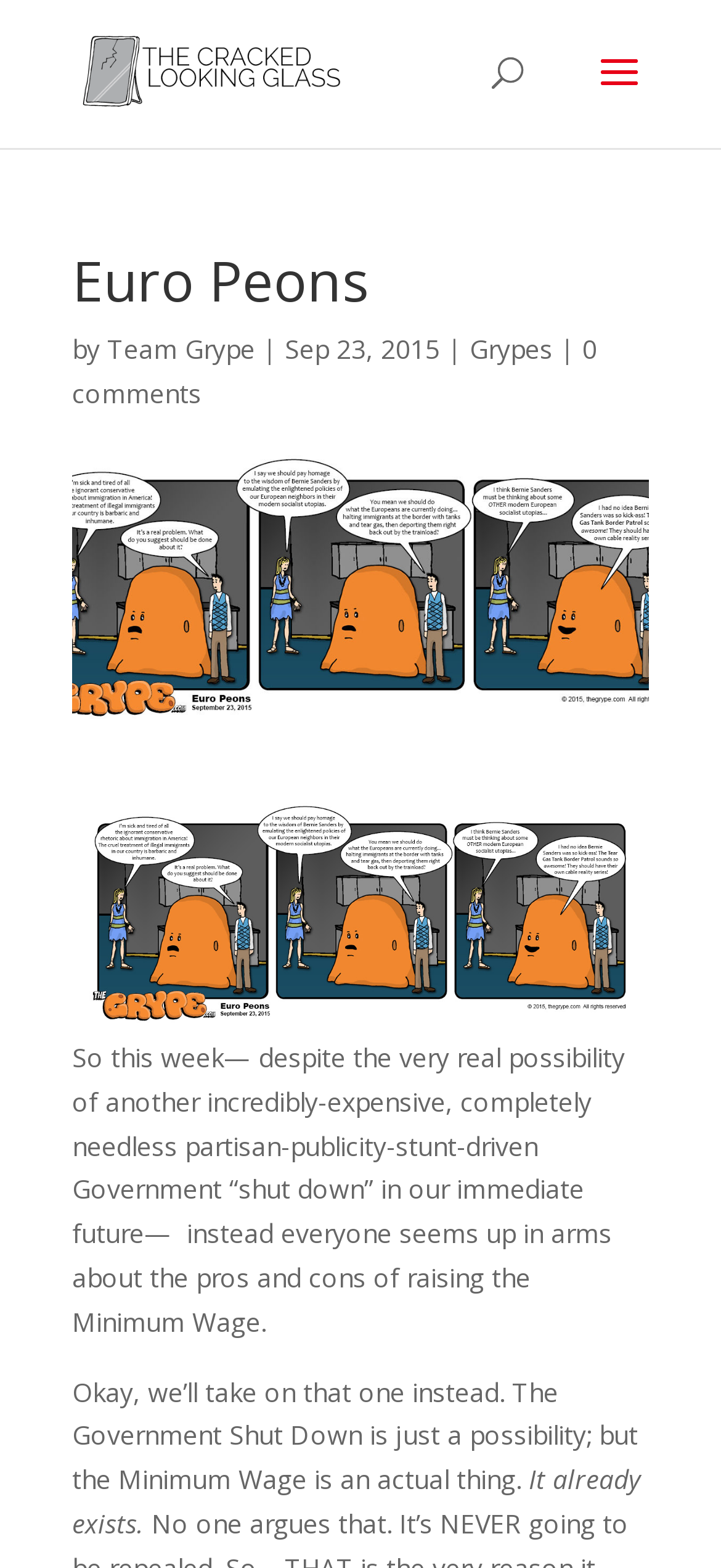Consider the image and give a detailed and elaborate answer to the question: 
Who wrote the article?

The author of the article can be determined by looking at the link element with the text 'Team Grype' which is located below the heading element.